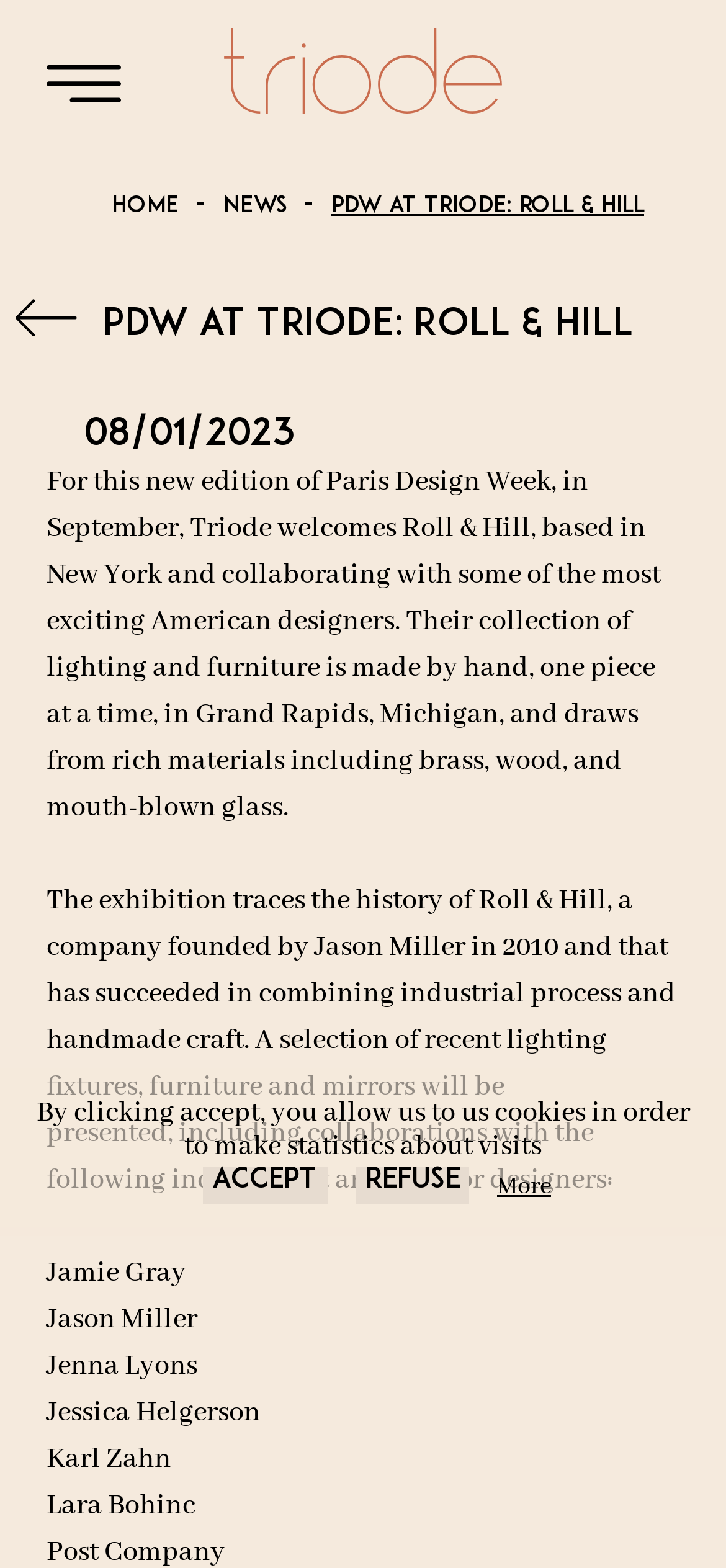Provide a one-word or brief phrase answer to the question:
What is the name of the company featured in the news?

Roll & Hill